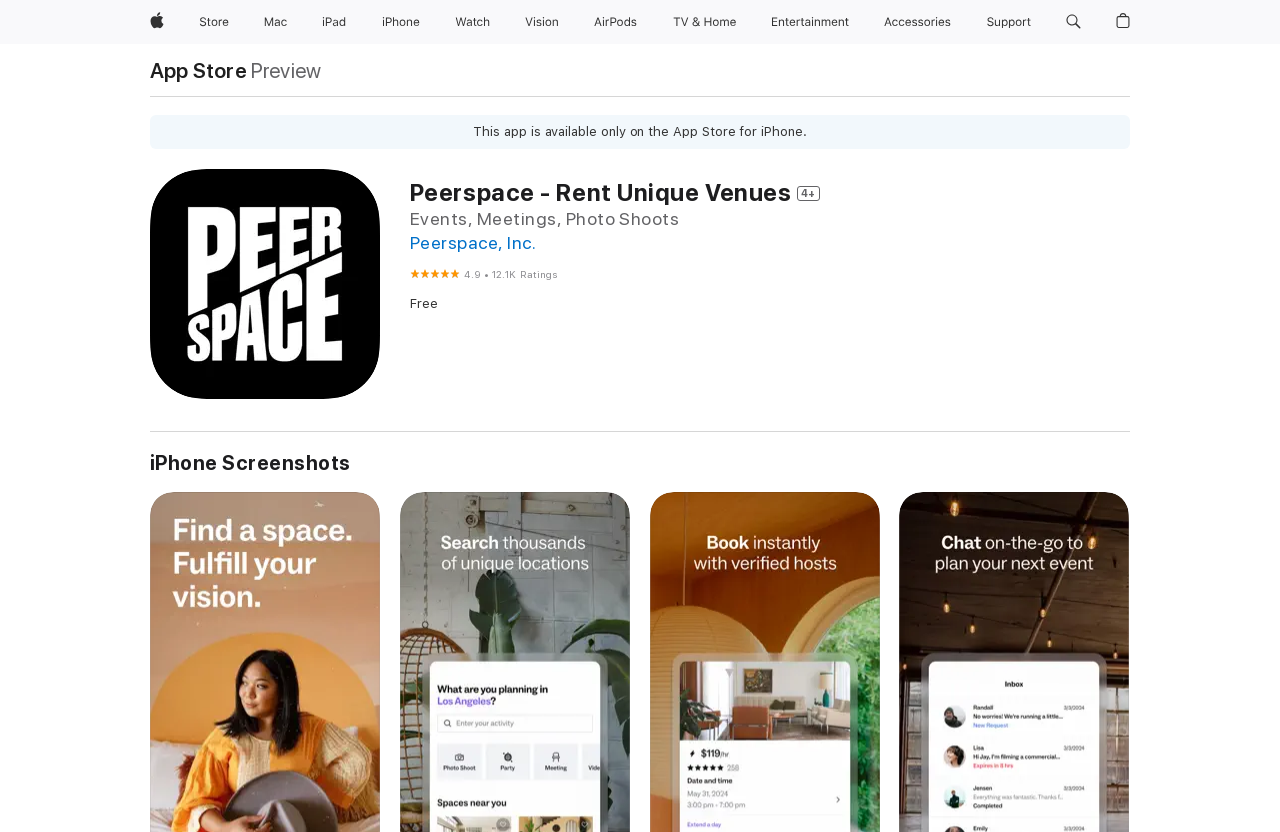What is the platform where Peerspace is available?
Using the image as a reference, give an elaborate response to the question.

The platform where Peerspace is available can be found in the alert section that says 'This app is available only on the App Store for iPhone.', indicating that the app is only available on the App Store for iPhone.